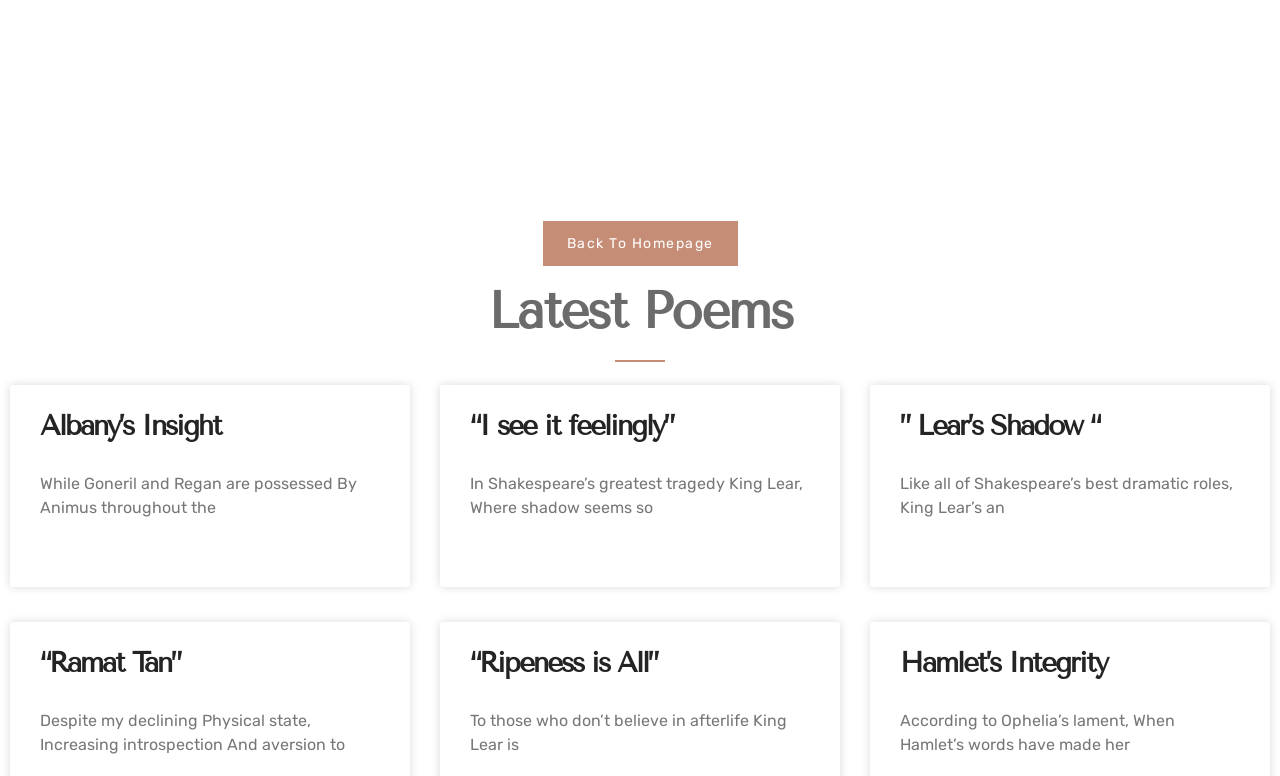Where is the 'Back To Homepage' link located?
Please give a detailed answer to the question using the information shown in the image.

I analyzed the bounding box coordinates of the 'Back To Homepage' link element and found that its x1 and x2 values are around 0.424 and 0.576, respectively, which indicates that it is located in the center of the page. Its y1 and y2 values are around 0.285 and 0.343, respectively, which indicates that it is located near the top of the page.